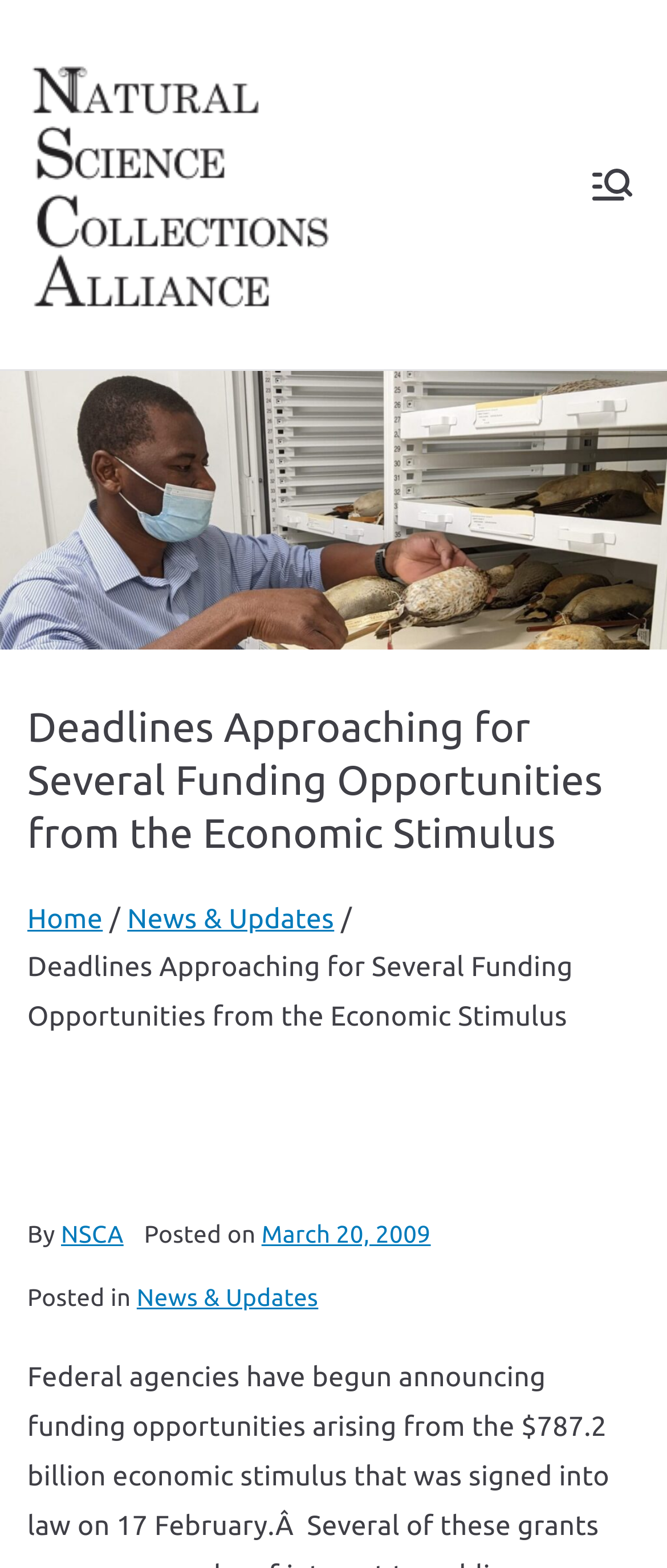Who posted the article?
From the screenshot, supply a one-word or short-phrase answer.

NSCA